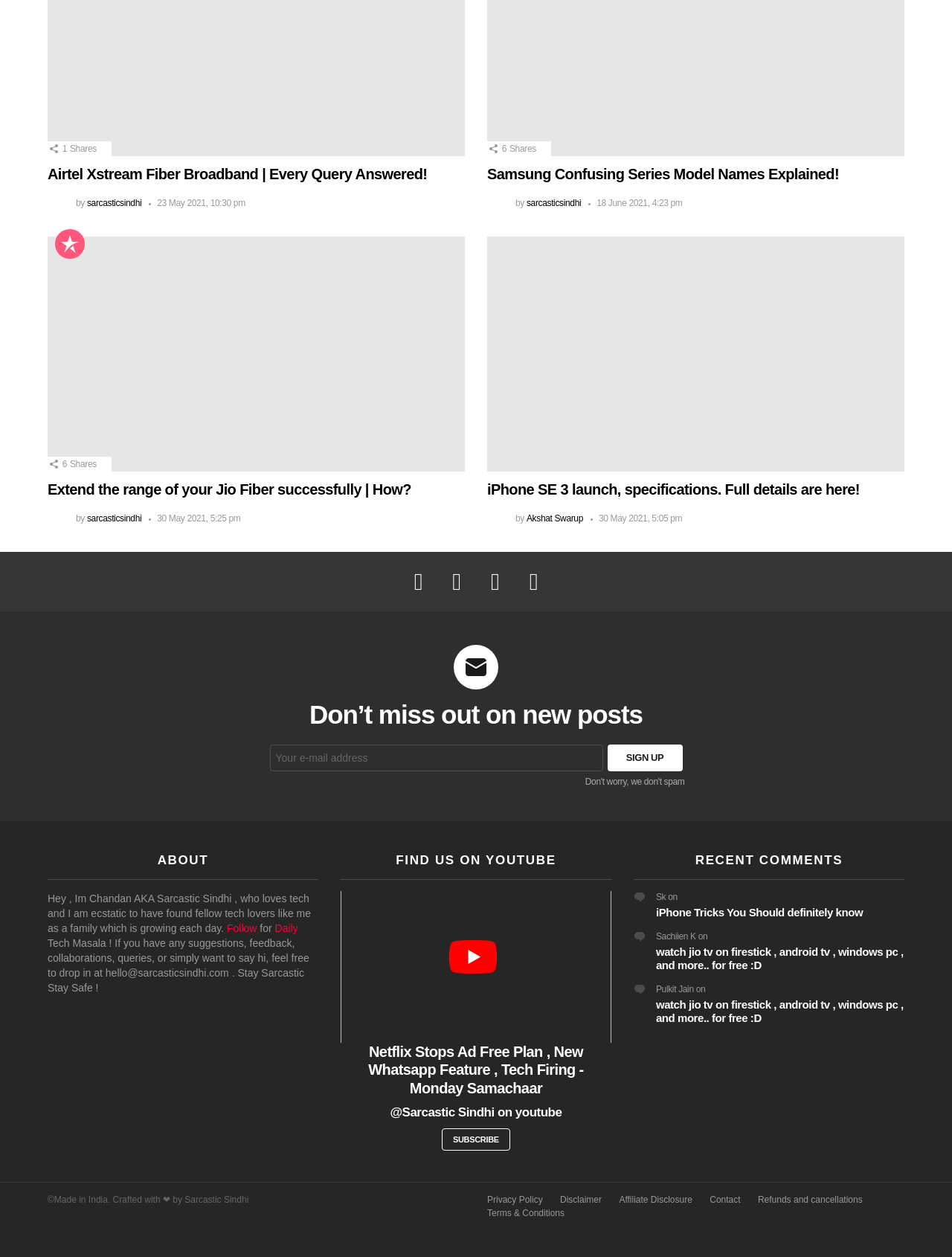Please determine the bounding box coordinates of the element to click on in order to accomplish the following task: "Enter your email address". Ensure the coordinates are four float numbers ranging from 0 to 1, i.e., [left, top, right, bottom].

[0.283, 0.592, 0.633, 0.614]